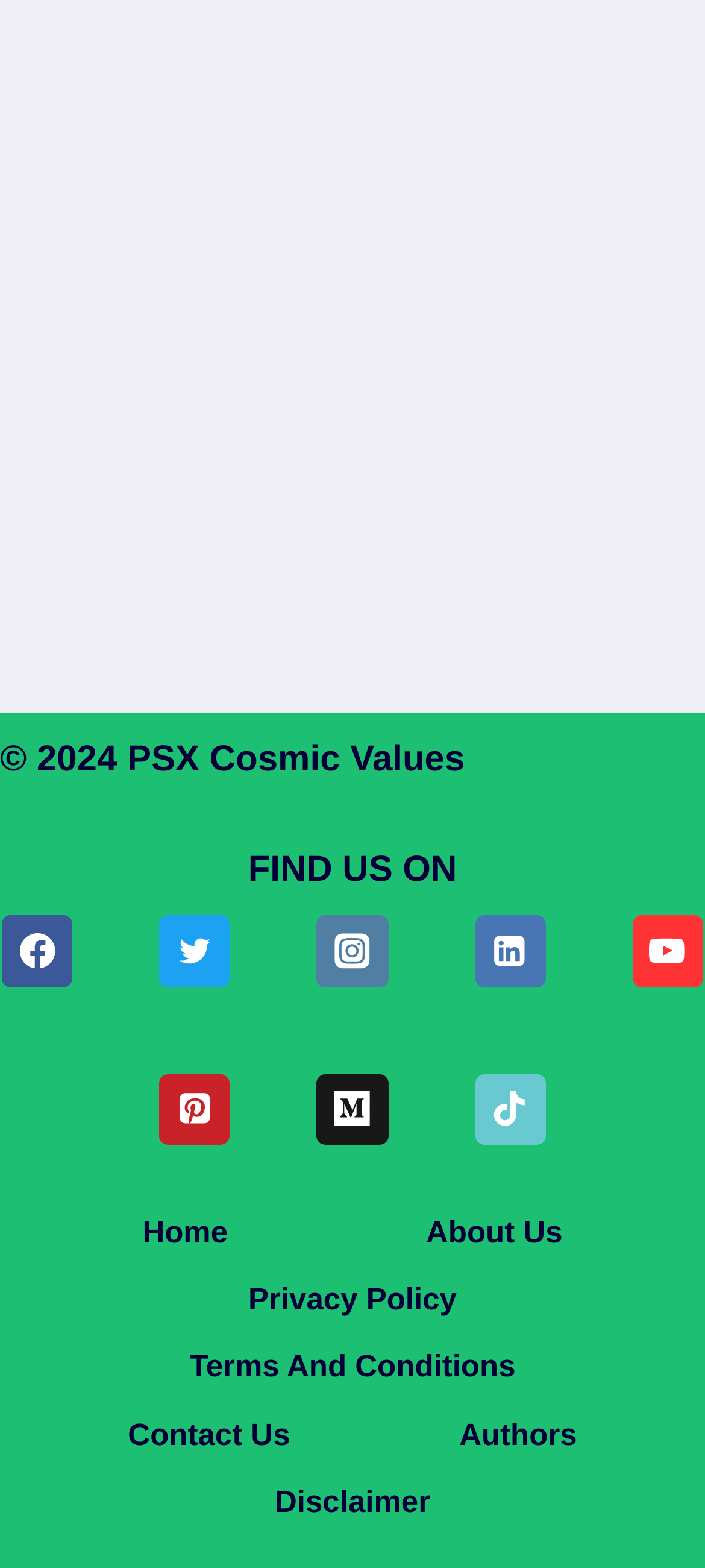Identify the bounding box coordinates of the element to click to follow this instruction: 'Learn about luxury brand Shopping'. Ensure the coordinates are four float values between 0 and 1, provided as [left, top, right, bottom].

None